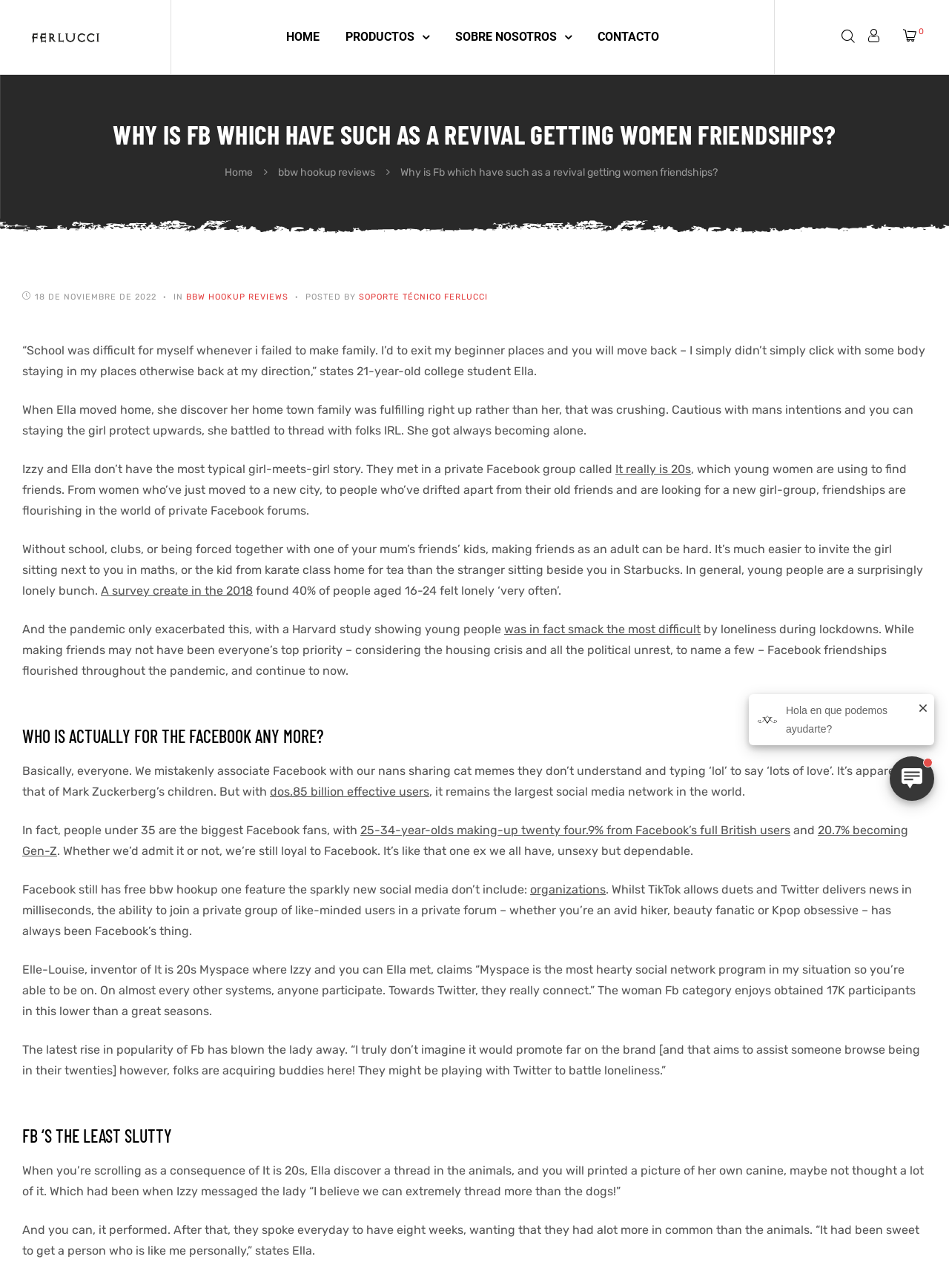What is the age of Ella?
From the screenshot, supply a one-word or short-phrase answer.

21